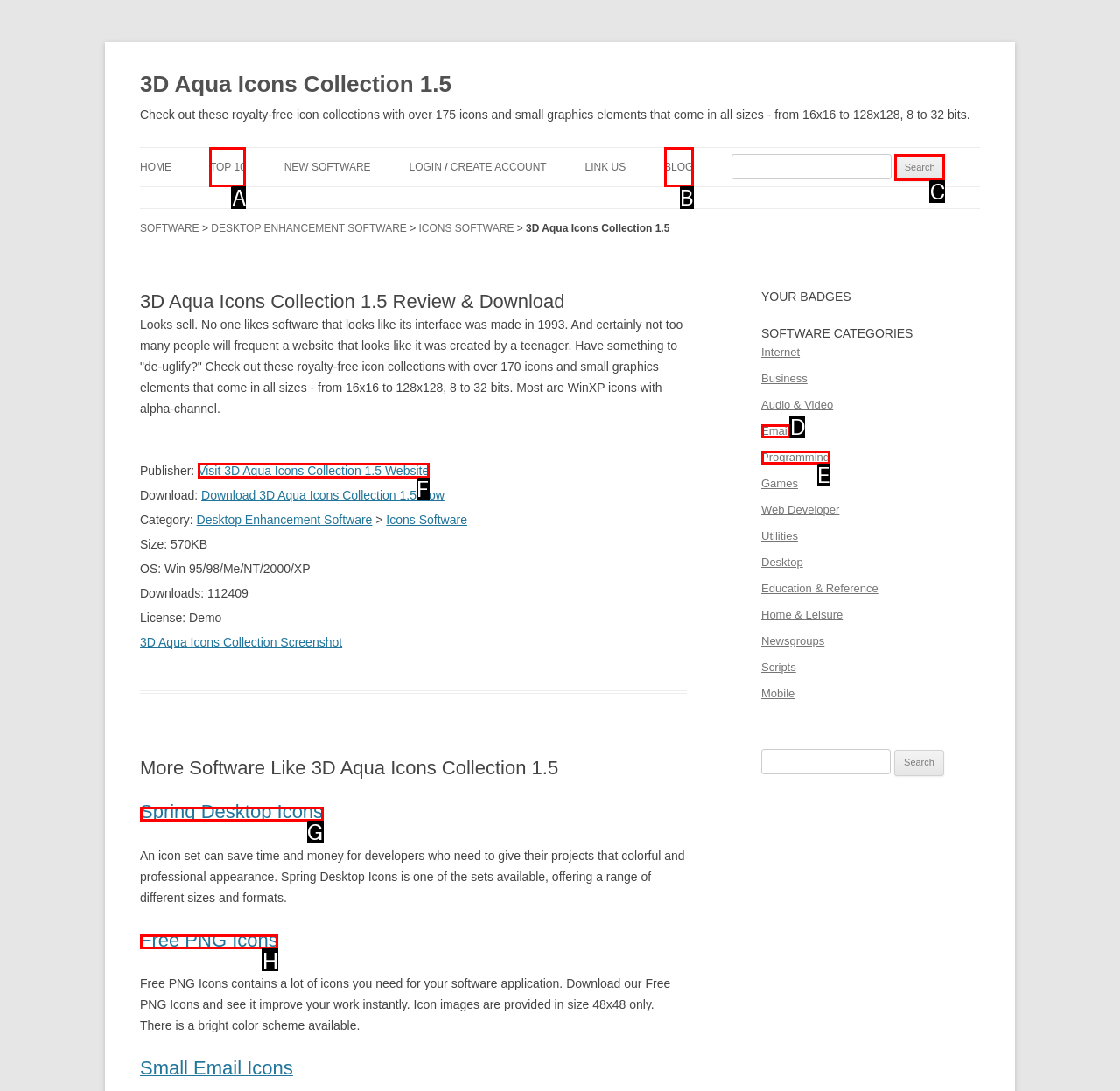Identify the correct UI element to click for the following task: Visit 3D Aqua Icons Collection 1.5 Website Choose the option's letter based on the given choices.

F